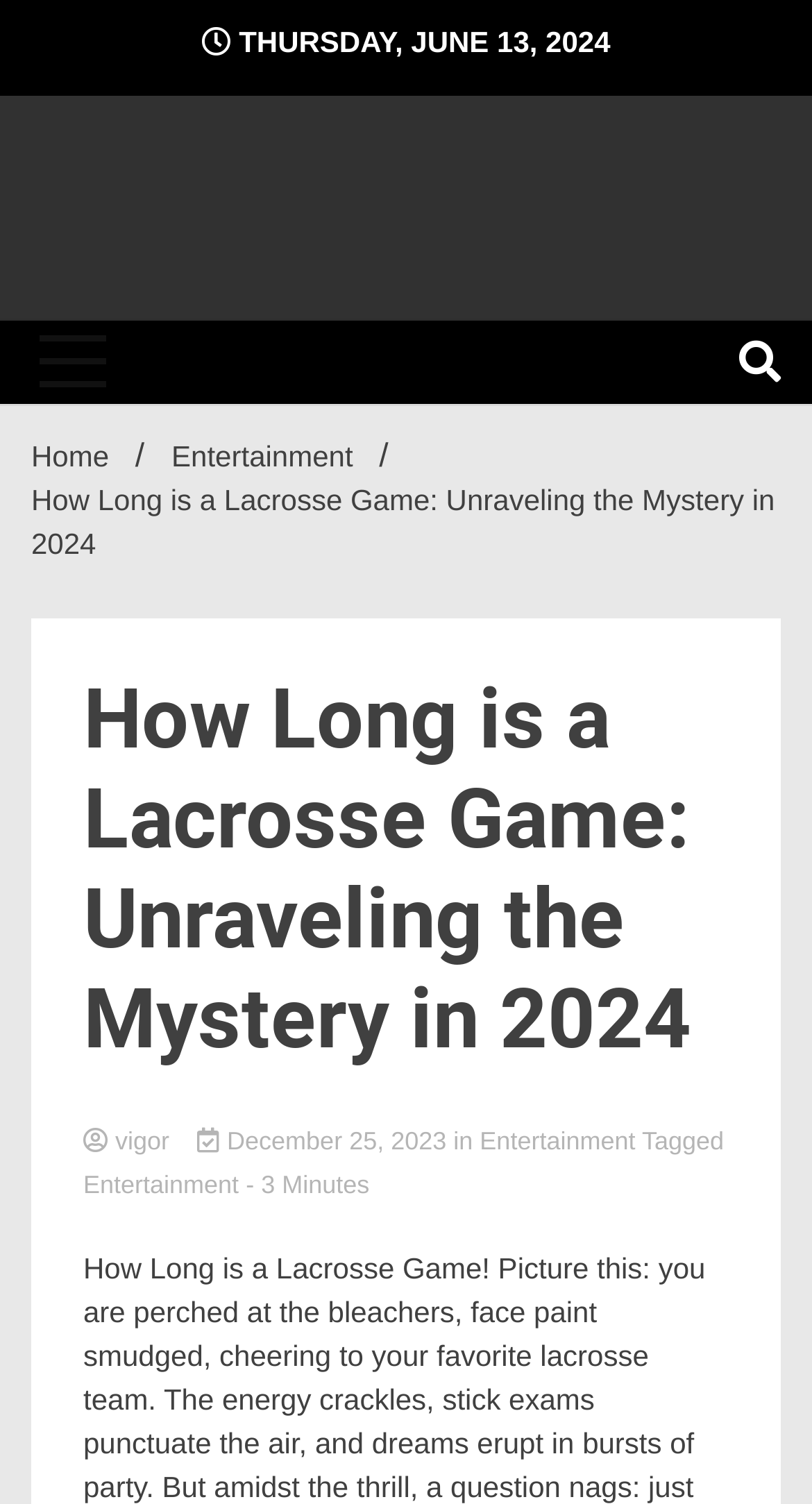Provide a brief response to the question using a single word or phrase: 
What is the name of the magazine mentioned on the webpage?

Vigorousism